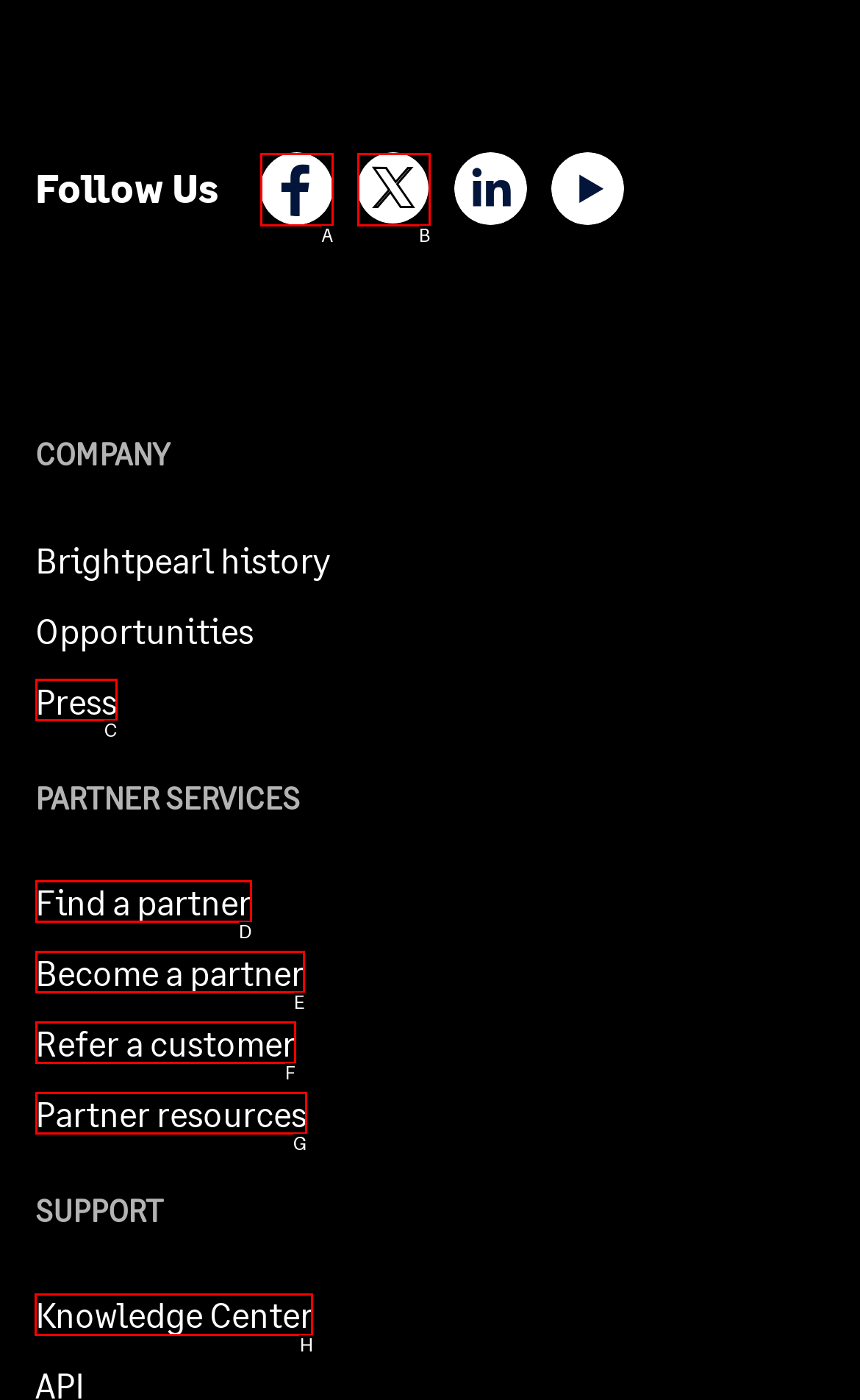Select the correct option from the given choices to perform this task: Get support from Knowledge Center. Provide the letter of that option.

H